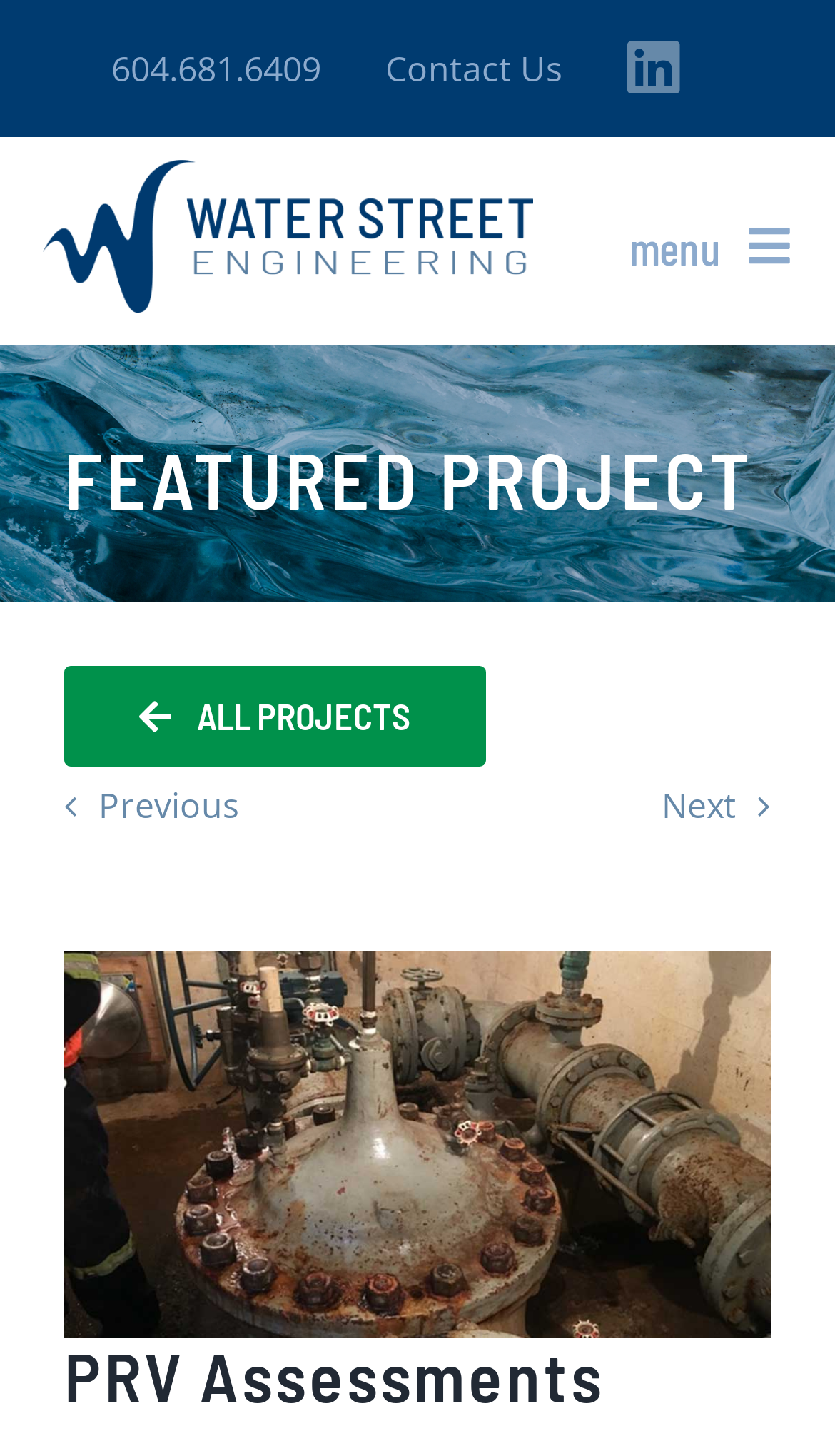What is the label of the logo image?
Answer the question with a detailed and thorough explanation.

I found an image element with a description 'Water Street Engineering Logo' under the root element, which indicates that it is the logo of the company.